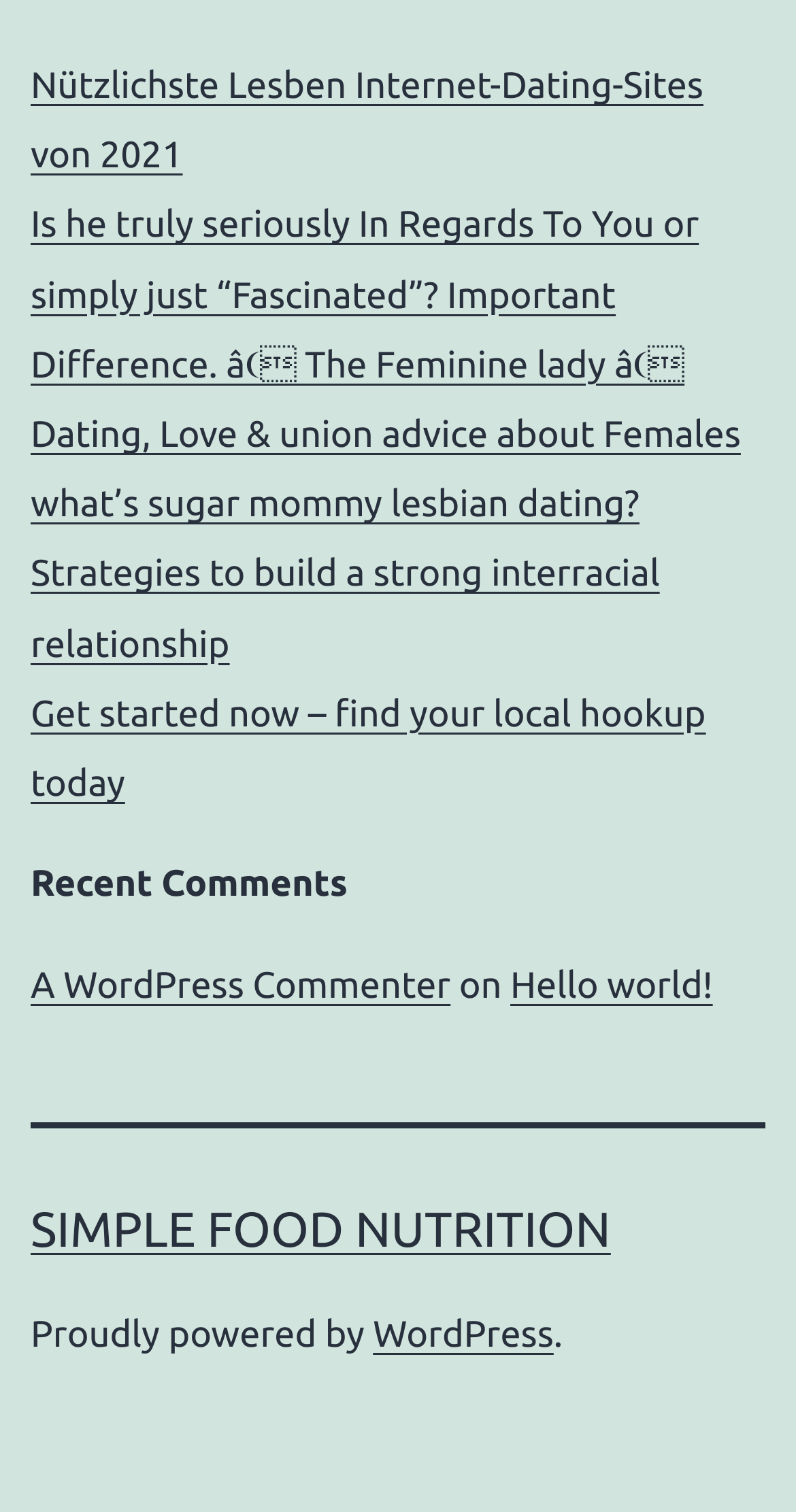Determine the bounding box coordinates for the clickable element to execute this instruction: "go to the home page". Provide the coordinates as four float numbers between 0 and 1, i.e., [left, top, right, bottom].

None